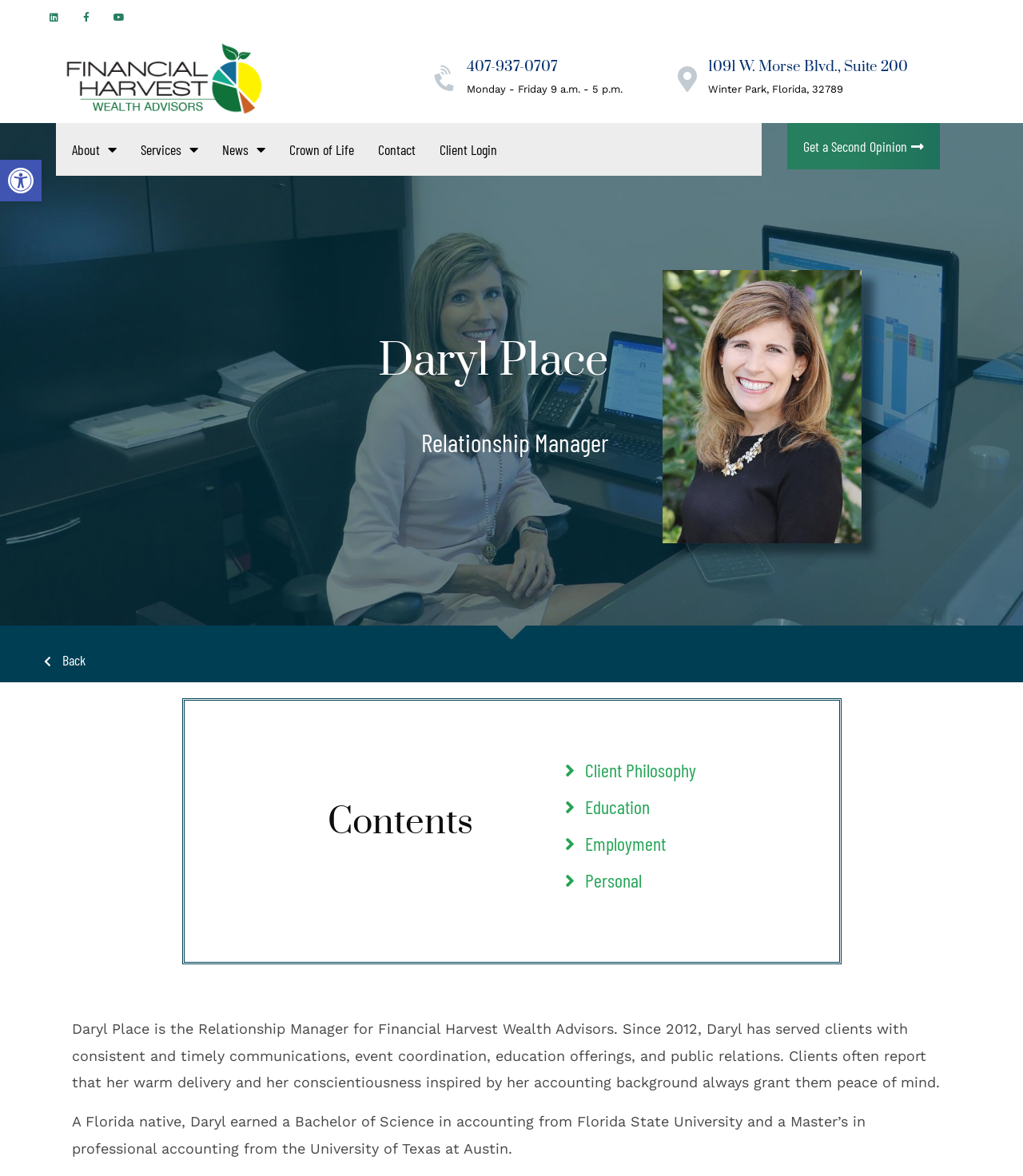From the webpage screenshot, predict the bounding box of the UI element that matches this description: "Facebook-f".

[0.075, 0.007, 0.094, 0.023]